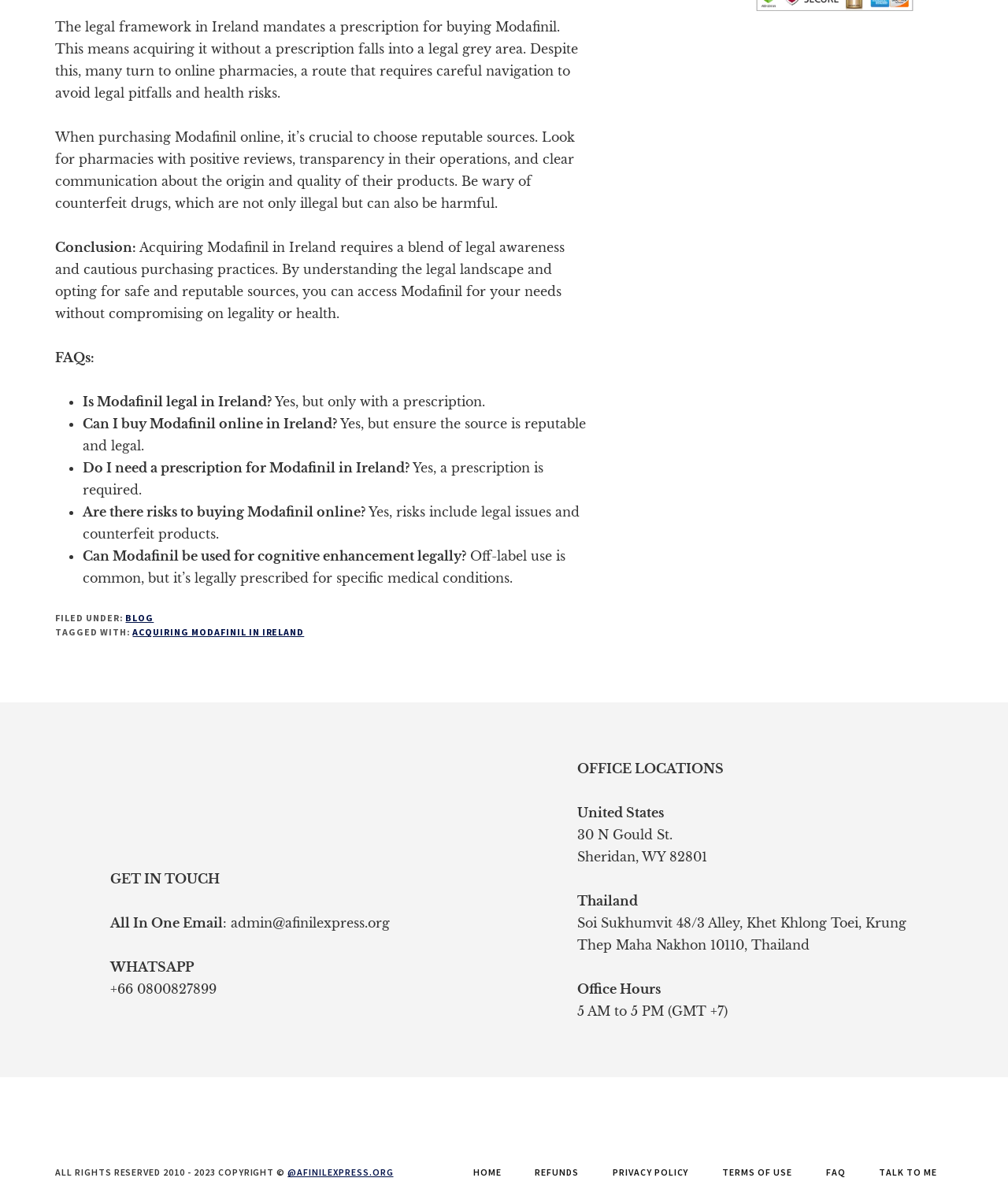What is required to buy Modafinil in Ireland?
Using the image, elaborate on the answer with as much detail as possible.

The webpage states that acquiring Modafinil in Ireland requires a blend of legal awareness and cautious purchasing practices. According to the FAQ section, a prescription is required to buy Modafinil in Ireland.